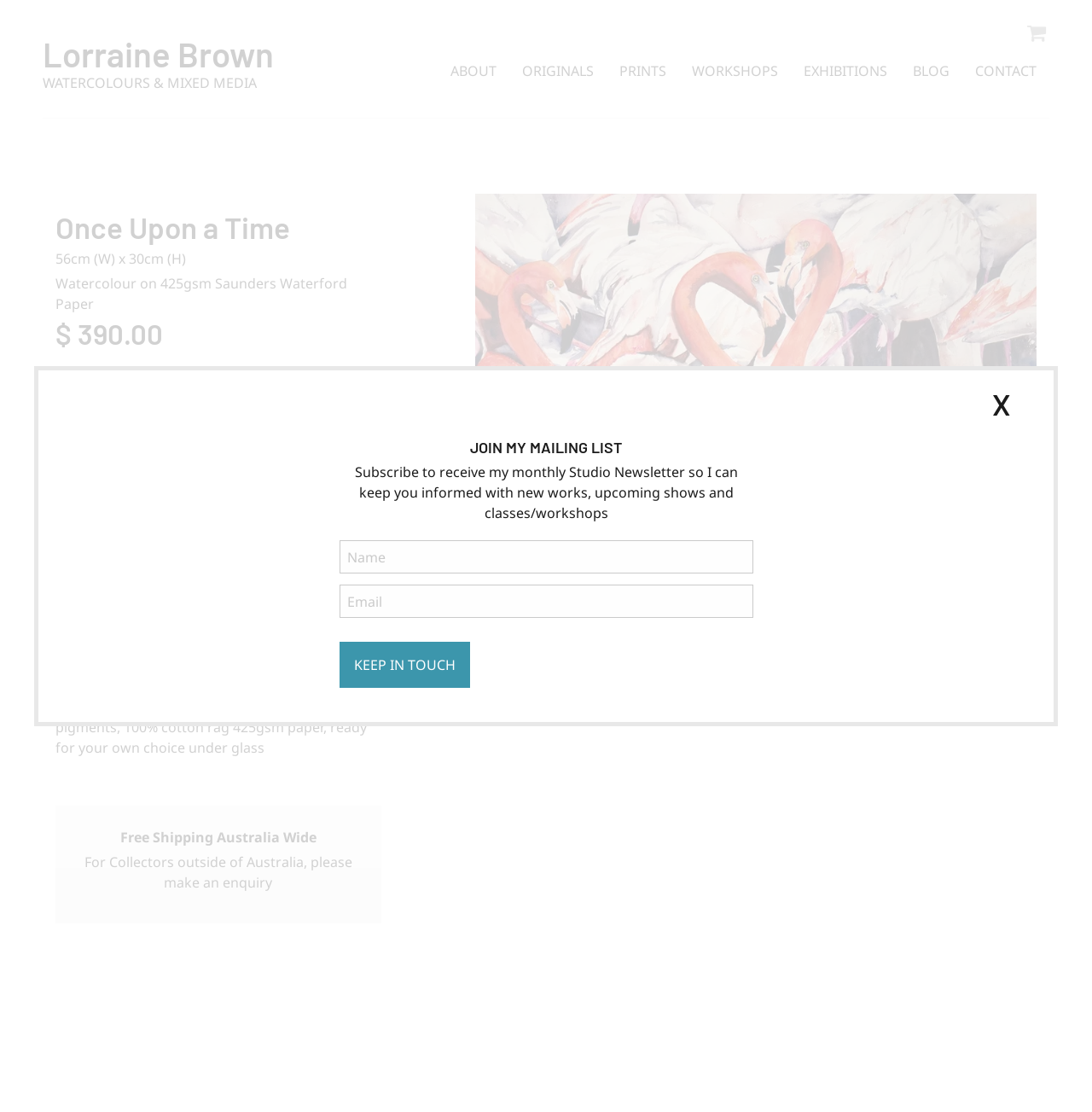Respond to the question below with a single word or phrase:
What is the title of the painting?

Once Upon a Time